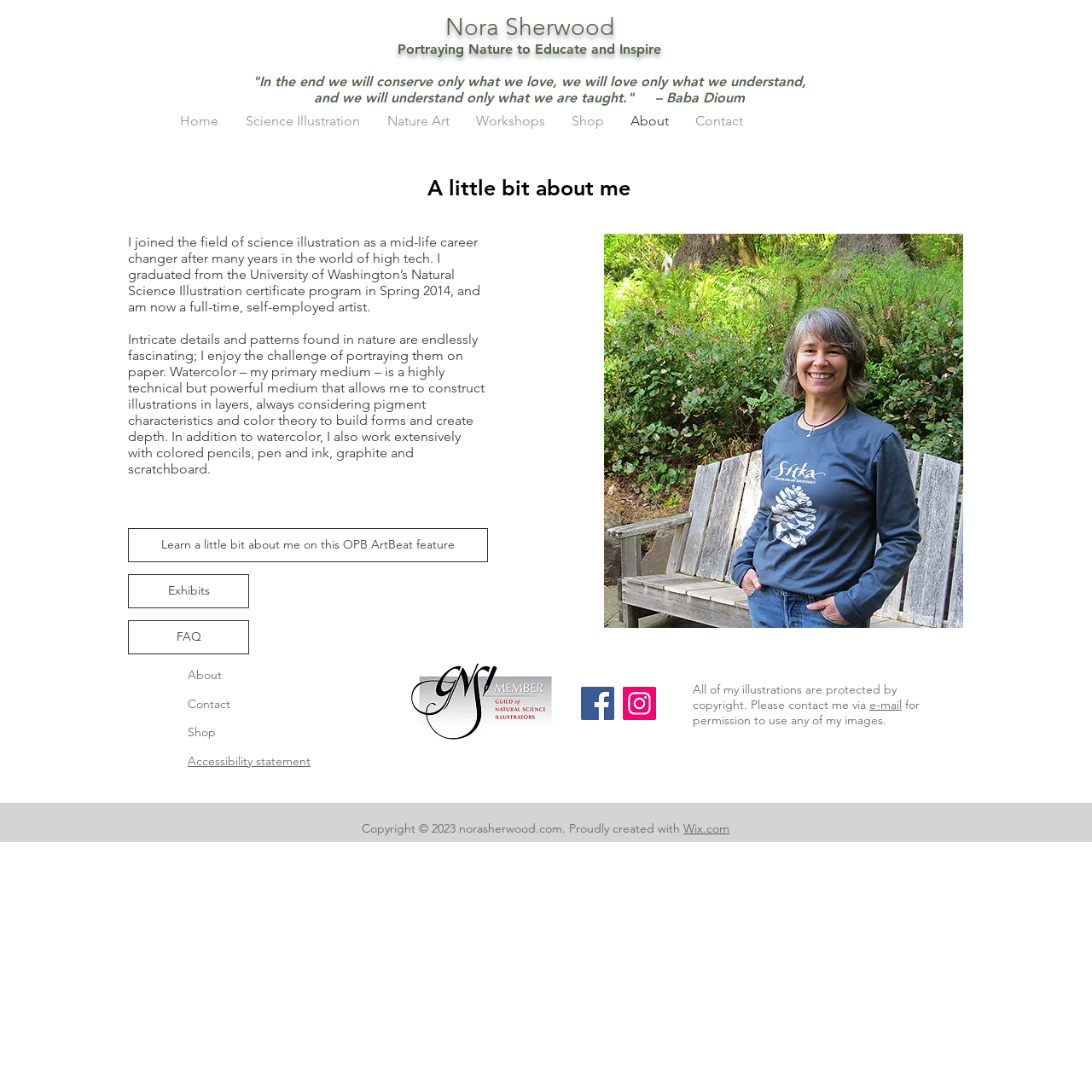What is the primary medium used by Nora Sherwood?
Look at the image and answer with only one word or phrase.

Watercolor